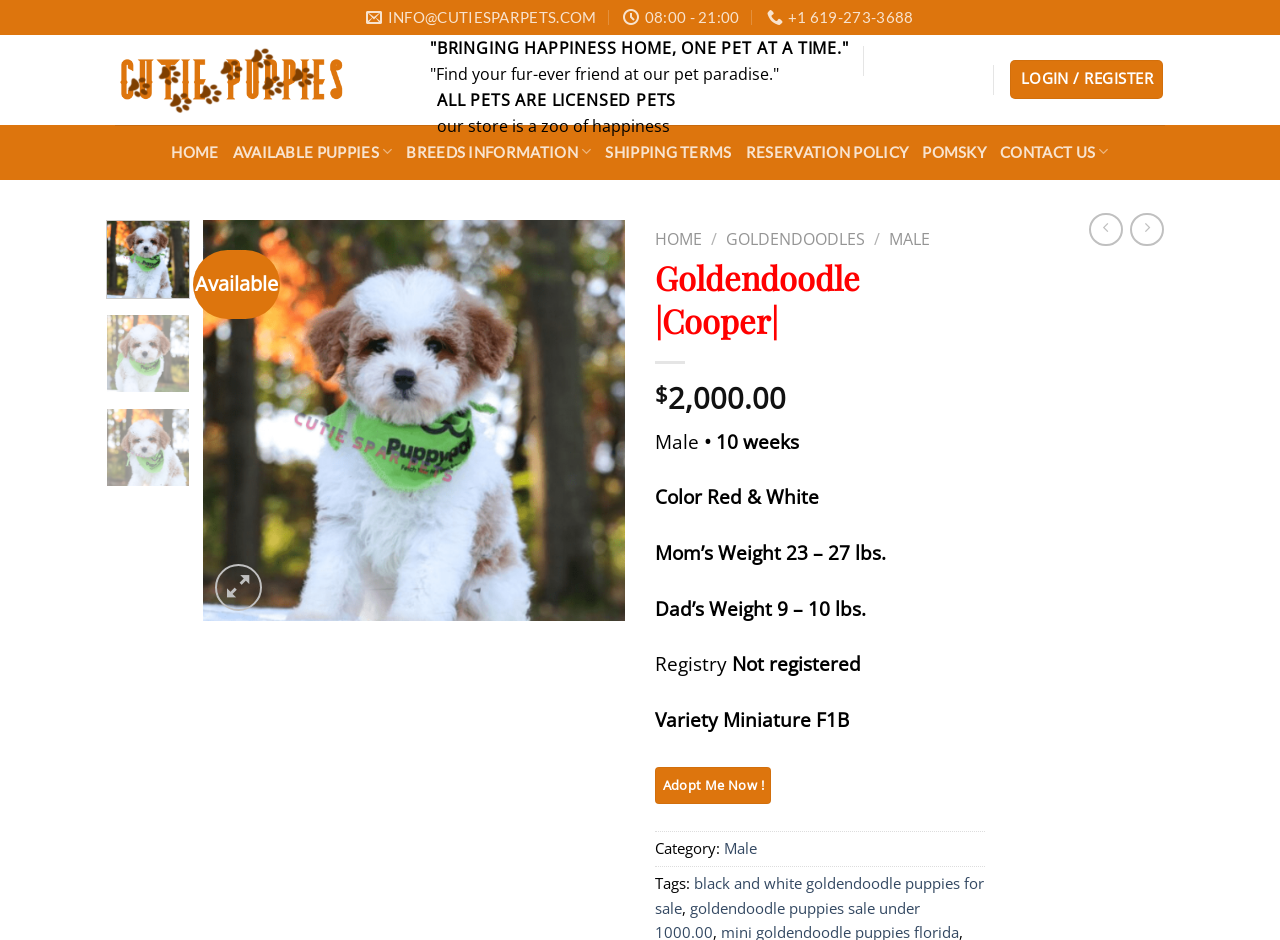Respond concisely with one word or phrase to the following query:
What is the name of the puppy on sale?

Cooper